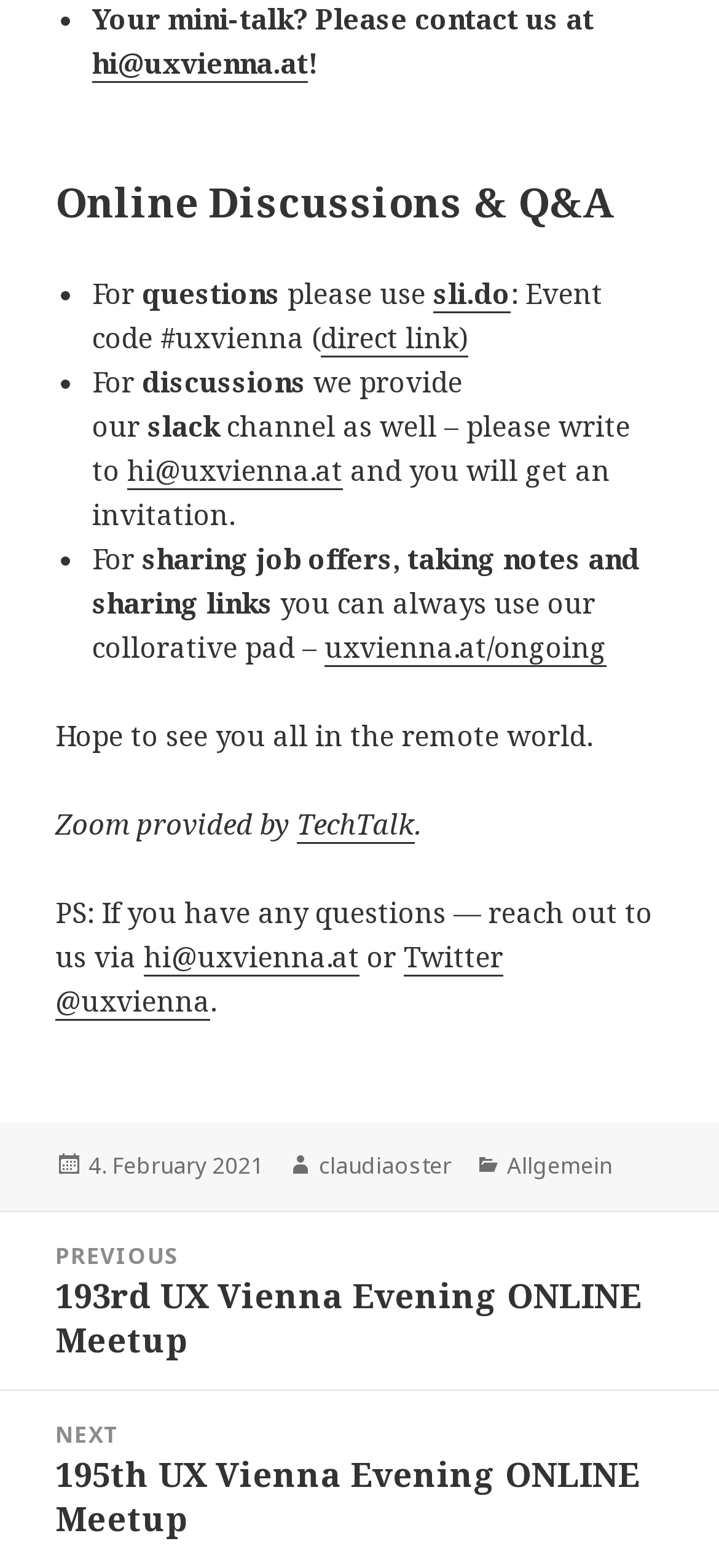With reference to the screenshot, provide a detailed response to the question below:
How can you get an invitation to the slack channel?

According to the text 'we provide our slack channel as well – please write to hi@uxvienna.at and you will get an invitation.', you can get an invitation to the slack channel by writing to hi@uxvienna.at.